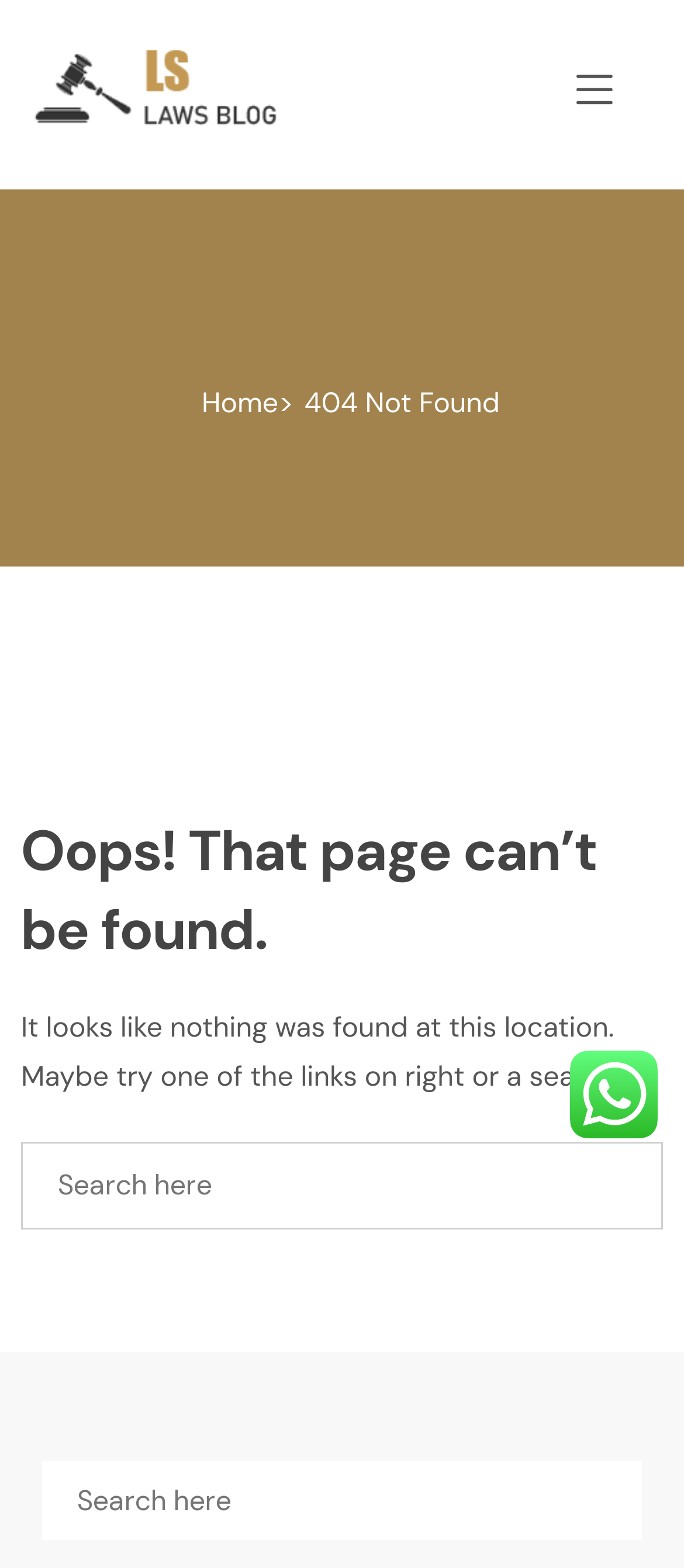What is the name of the website?
Please answer the question with as much detail and depth as you can.

The name of the website is LS, which is indicated by the link 'LS' at the top left corner of the page and the image 'LS' next to it.